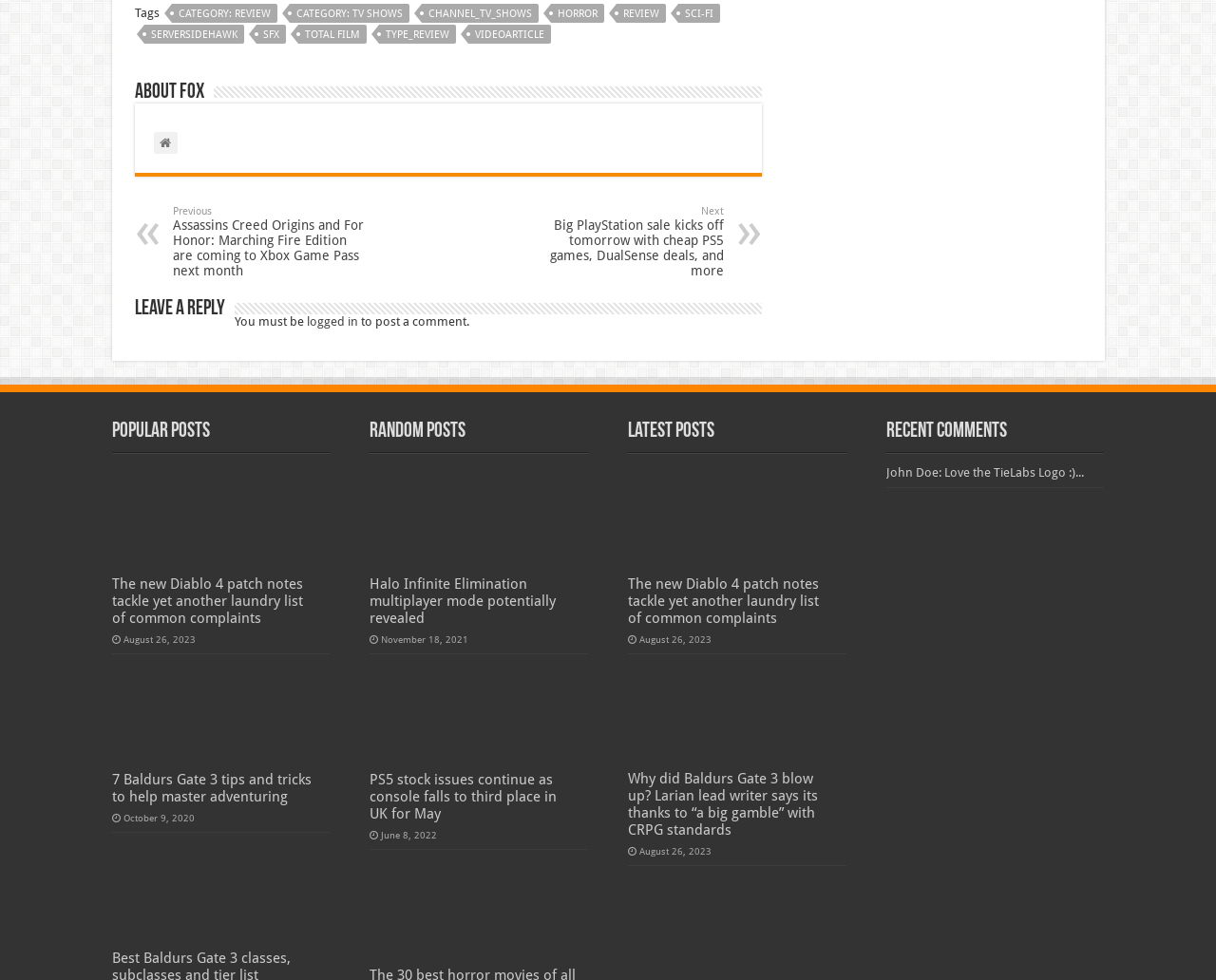What is the category of the post 'Previous Assassins Creed Origins and For Honor: Marching Fire Edition are coming to Xbox Game Pass next month «'
Provide a detailed answer to the question using information from the image.

I found the link 'Previous Assassins Creed Origins and For Honor: Marching Fire Edition are coming to Xbox Game Pass next month «' under the category 'REVIEW' which is a link with the text 'CATEGORY: REVIEW'.